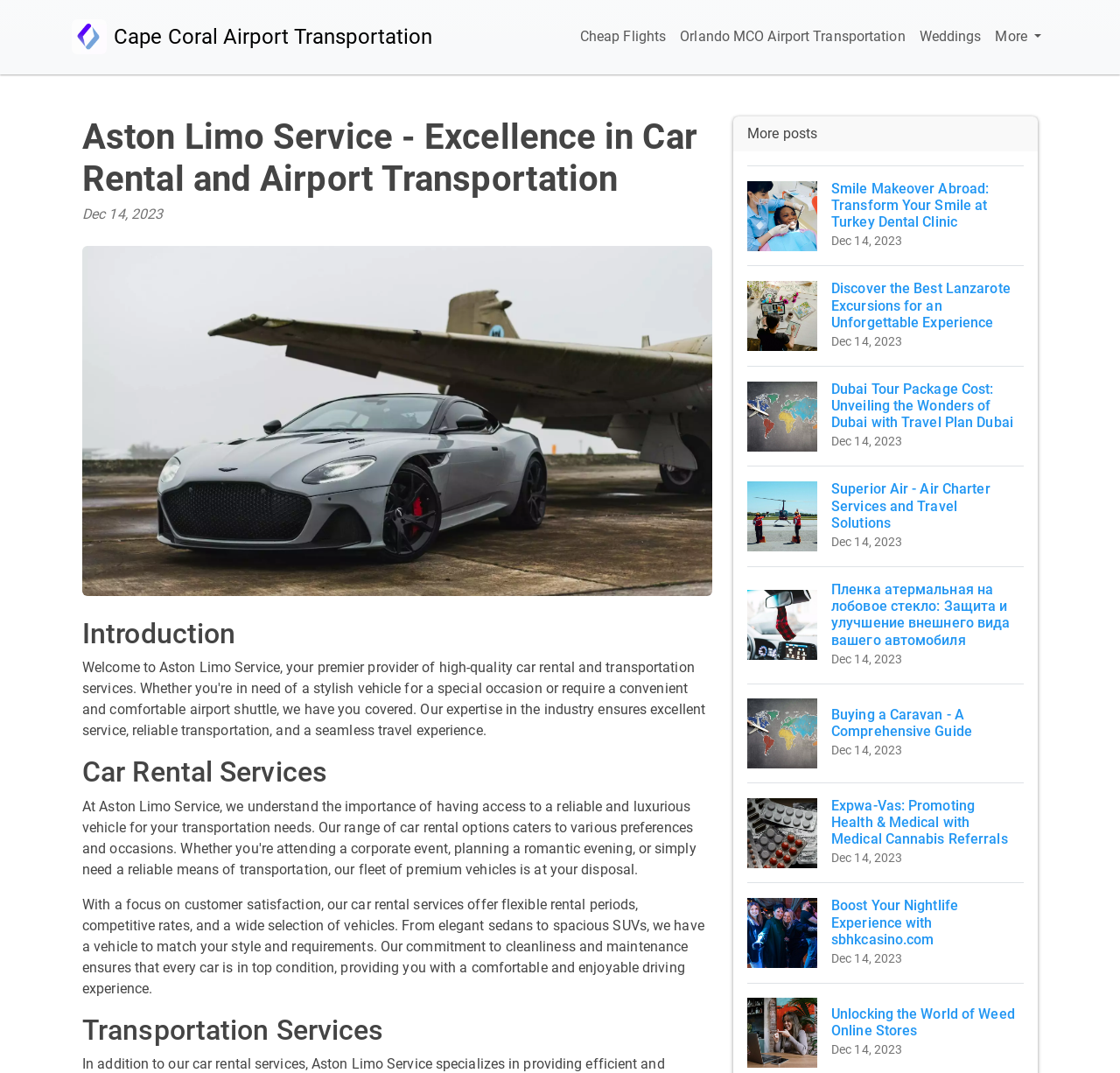Identify the bounding box coordinates for the UI element described as: "Orlando MCO Airport Transportation".

[0.601, 0.013, 0.815, 0.056]